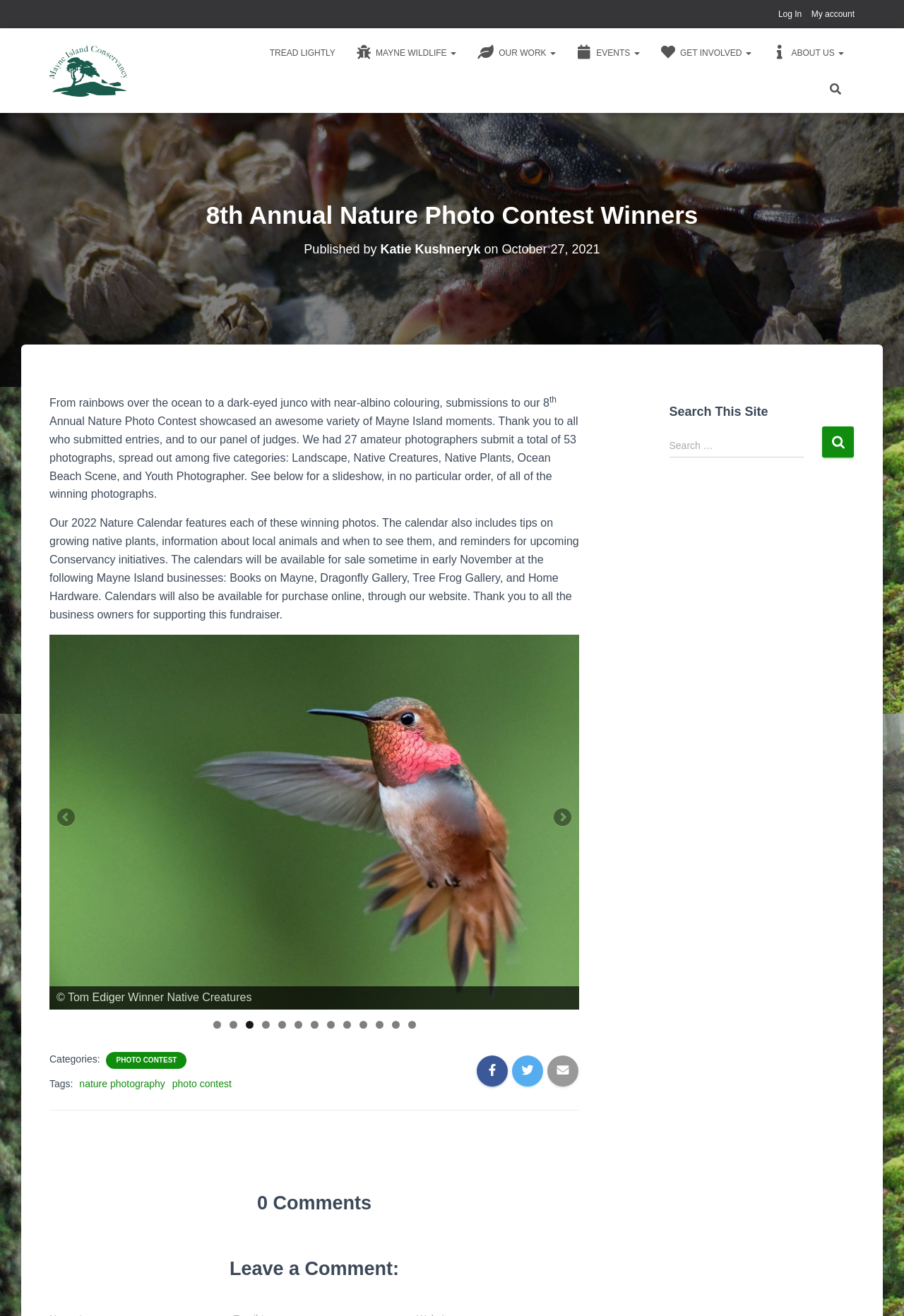What is the name of the winner of the Ocean Beach Scenes category?
Based on the image, give a one-word or short phrase answer.

Fraser MacLean